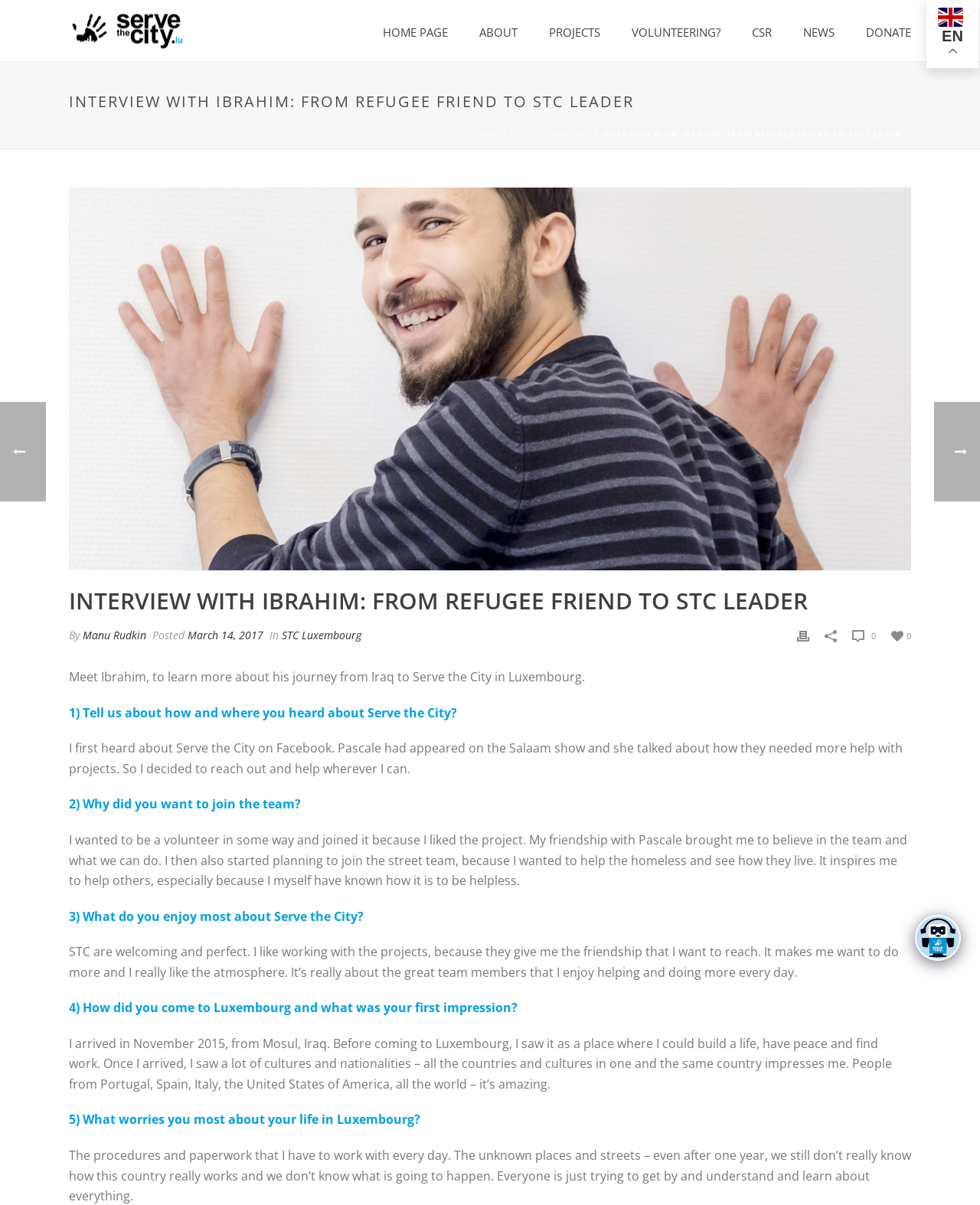What is the country Ibrahim is from?
Carefully analyze the image and provide a detailed answer to the question.

In the interview, Ibrahim mentions that he arrived in Luxembourg from Mosul, Iraq, and talks about his experiences and impressions of Luxembourg.